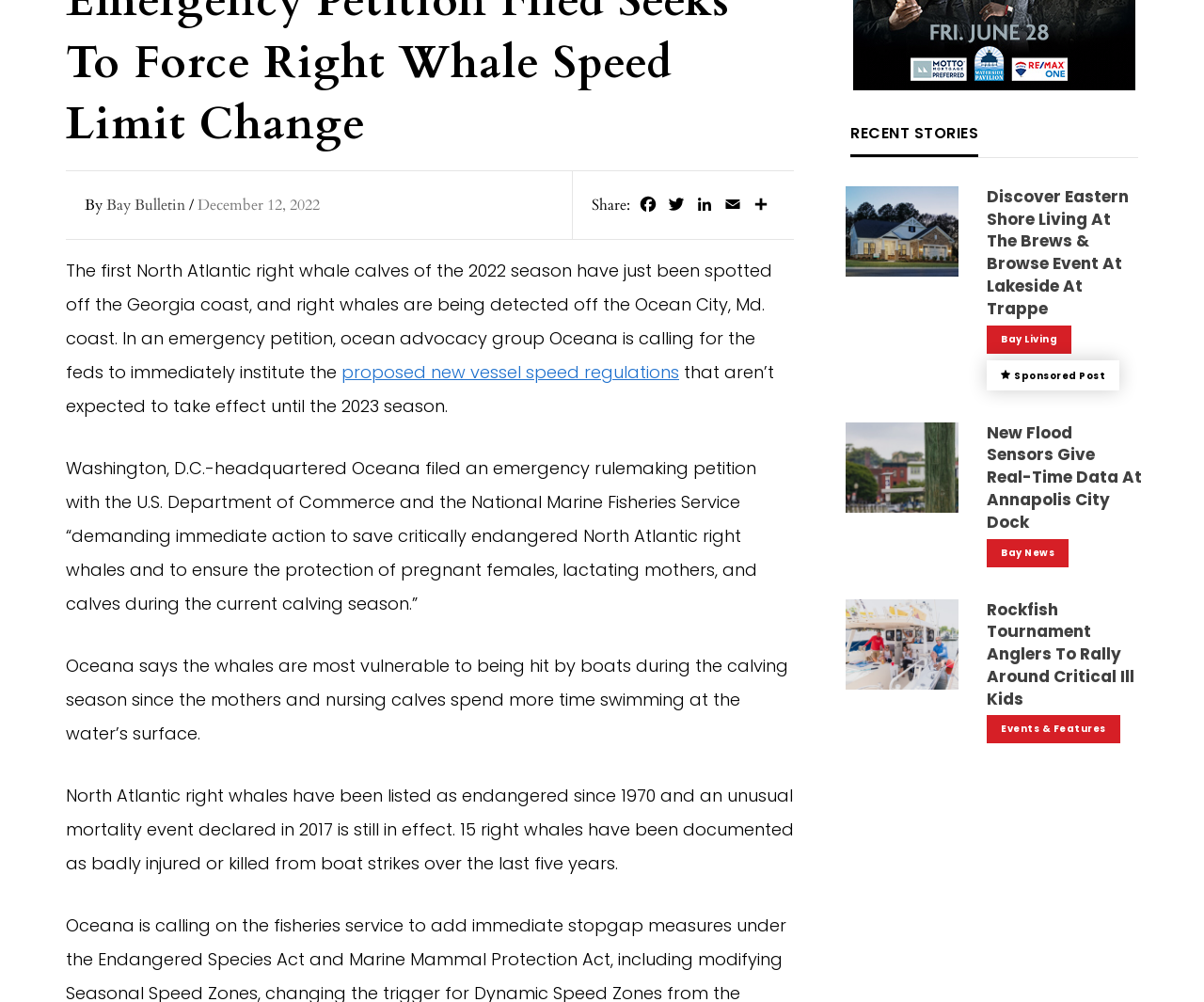Find the bounding box coordinates for the area that should be clicked to accomplish the instruction: "Rally around critical ill kids at Rockfish Tournament".

[0.702, 0.633, 0.796, 0.651]